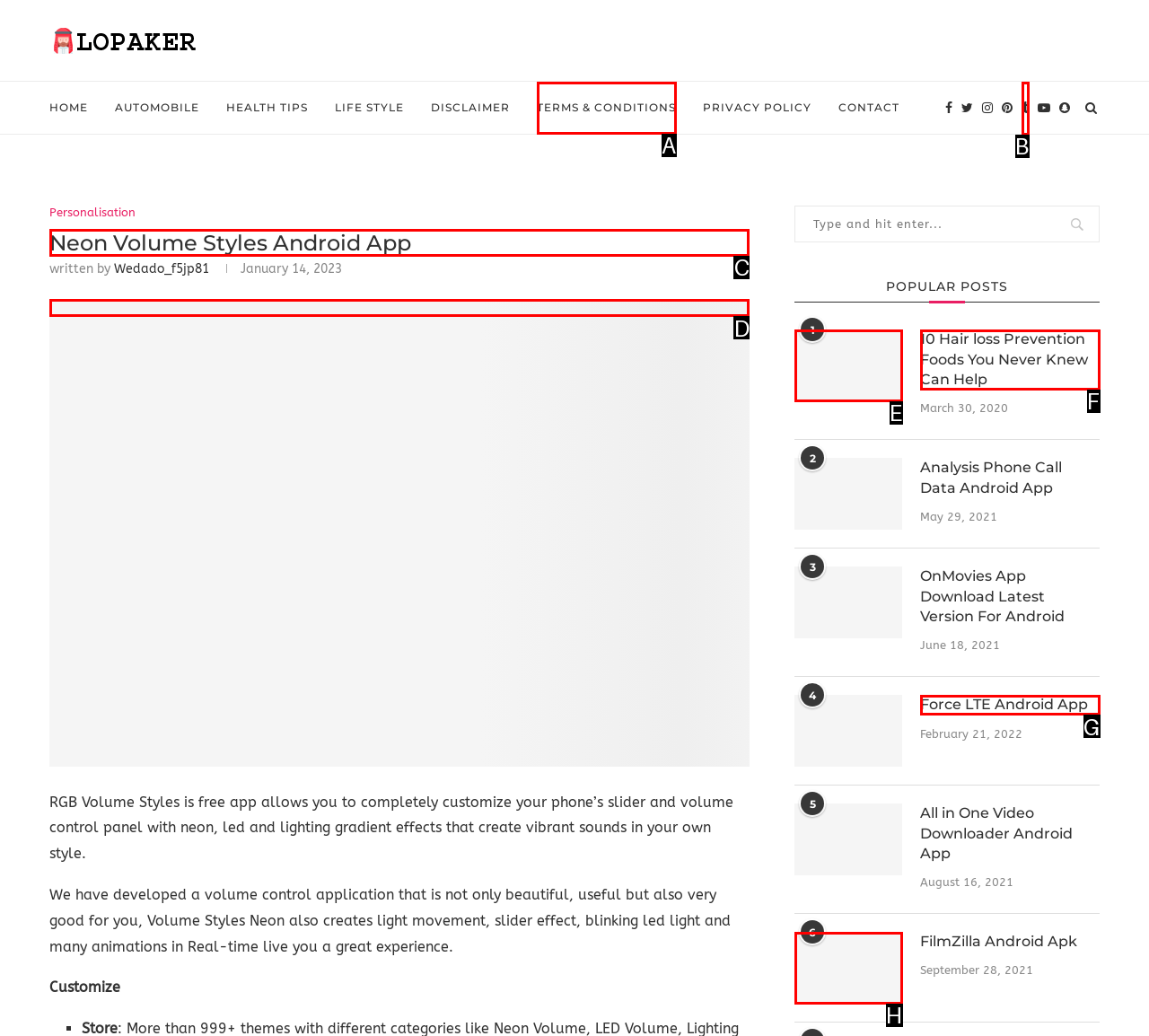Identify the correct option to click in order to accomplish the task: Read about RGB Volume Styles Android App Provide your answer with the letter of the selected choice.

C